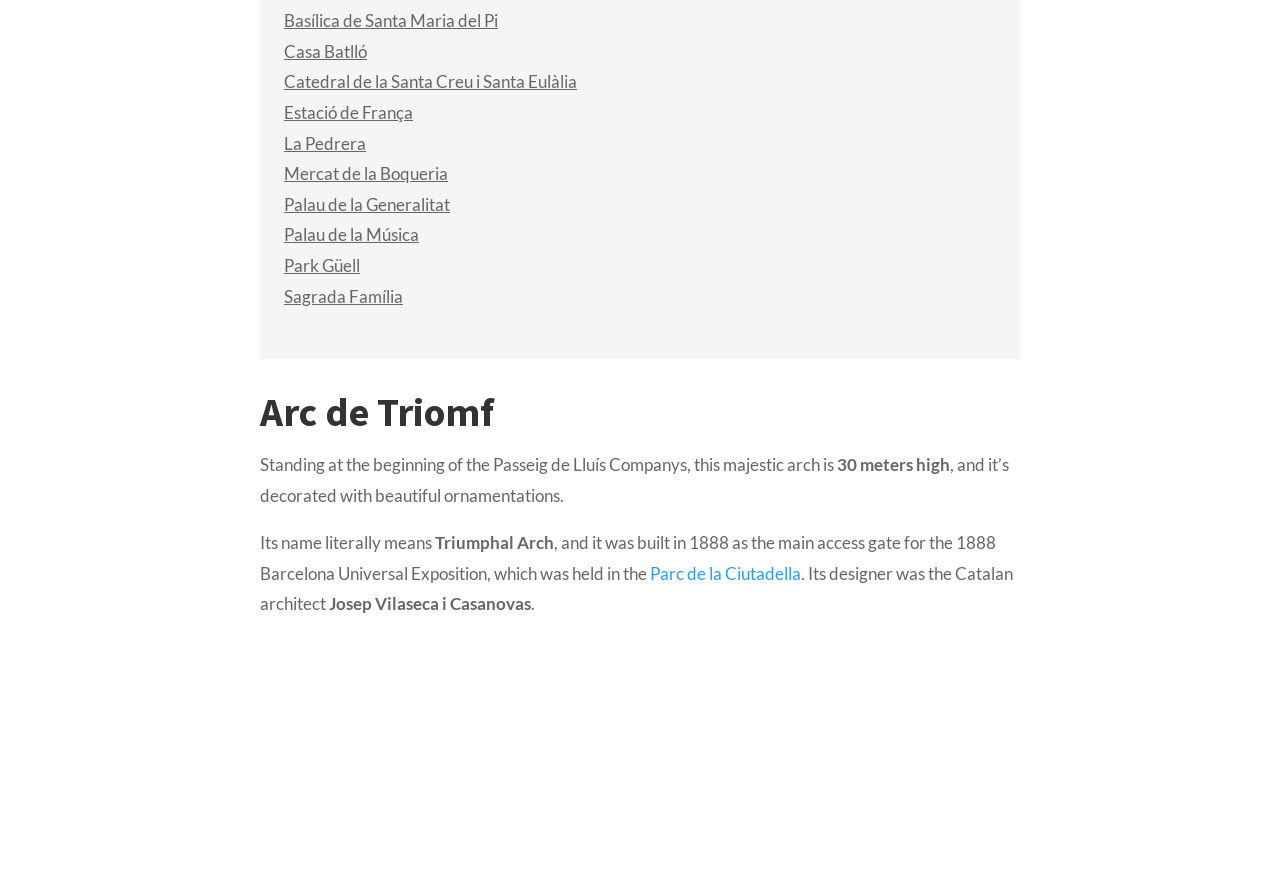Please determine the bounding box coordinates of the element's region to click for the following instruction: "Discover La Pedrera".

[0.222, 0.15, 0.286, 0.174]